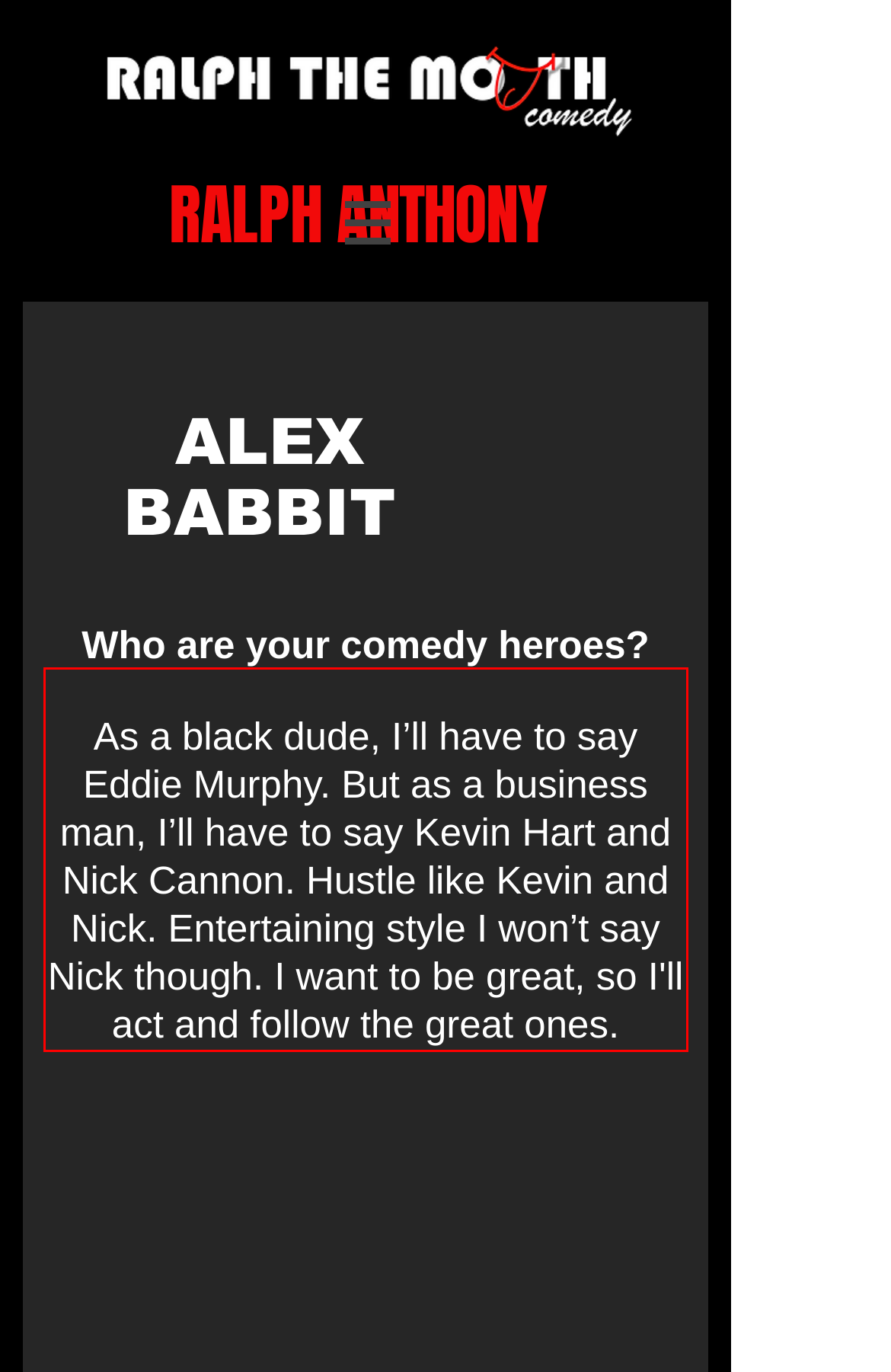Examine the webpage screenshot and use OCR to obtain the text inside the red bounding box.

As a black dude, I’ll have to say Eddie Murphy. But as a business man, I’ll have to say Kevin Hart and Nick Cannon. Hustle like Kevin and Nick. Entertaining style I won’t say Nick though. I want to be great, so I'll act and follow the great ones.